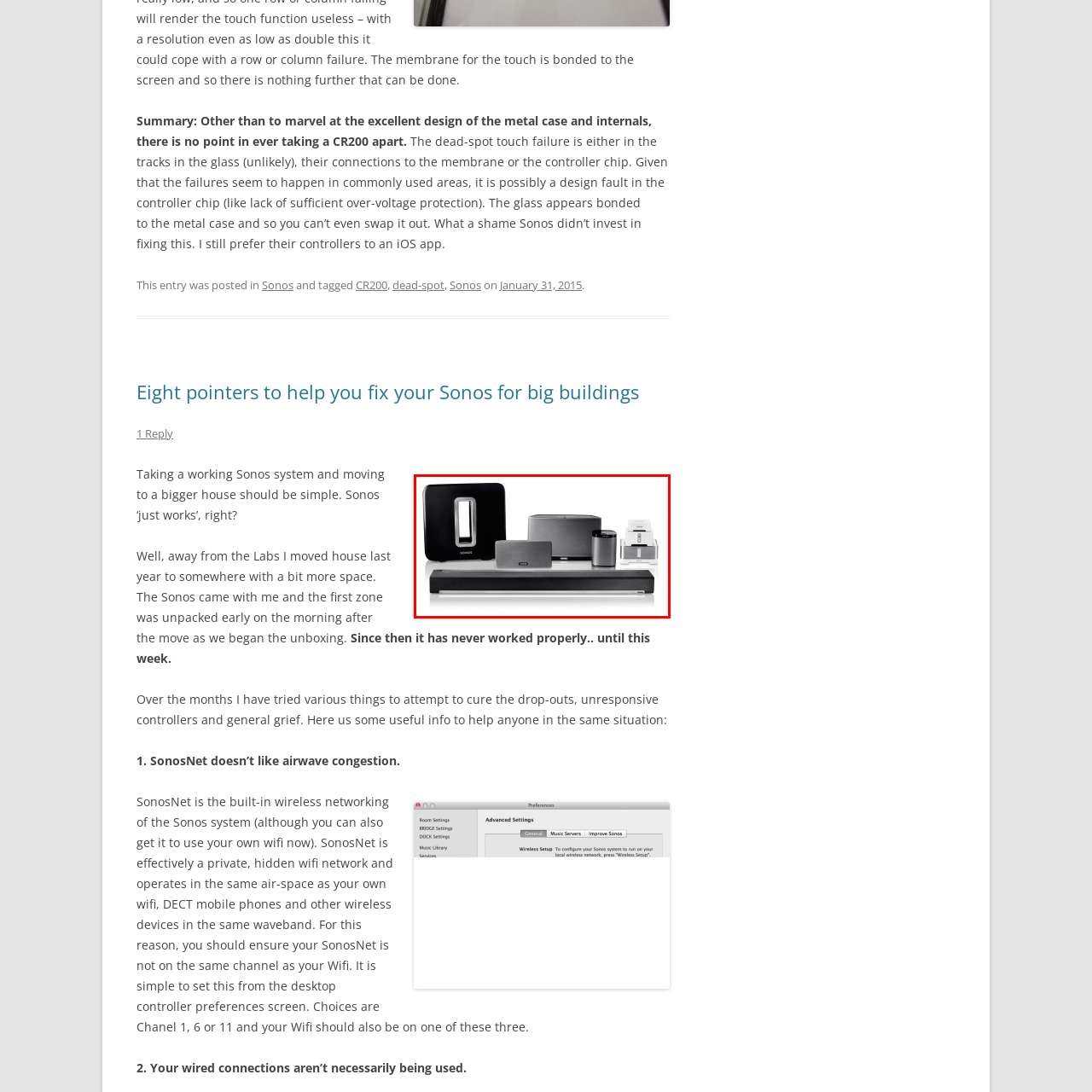What is the primary benefit of the Sonos system?
Look at the area highlighted by the red bounding box and answer the question in detail, drawing from the specifics shown in the image.

The caption highlights the versatility of the Sonos system, which is known for its ability to create a seamless multi-room audio experience, implying that this is the primary benefit of the system.